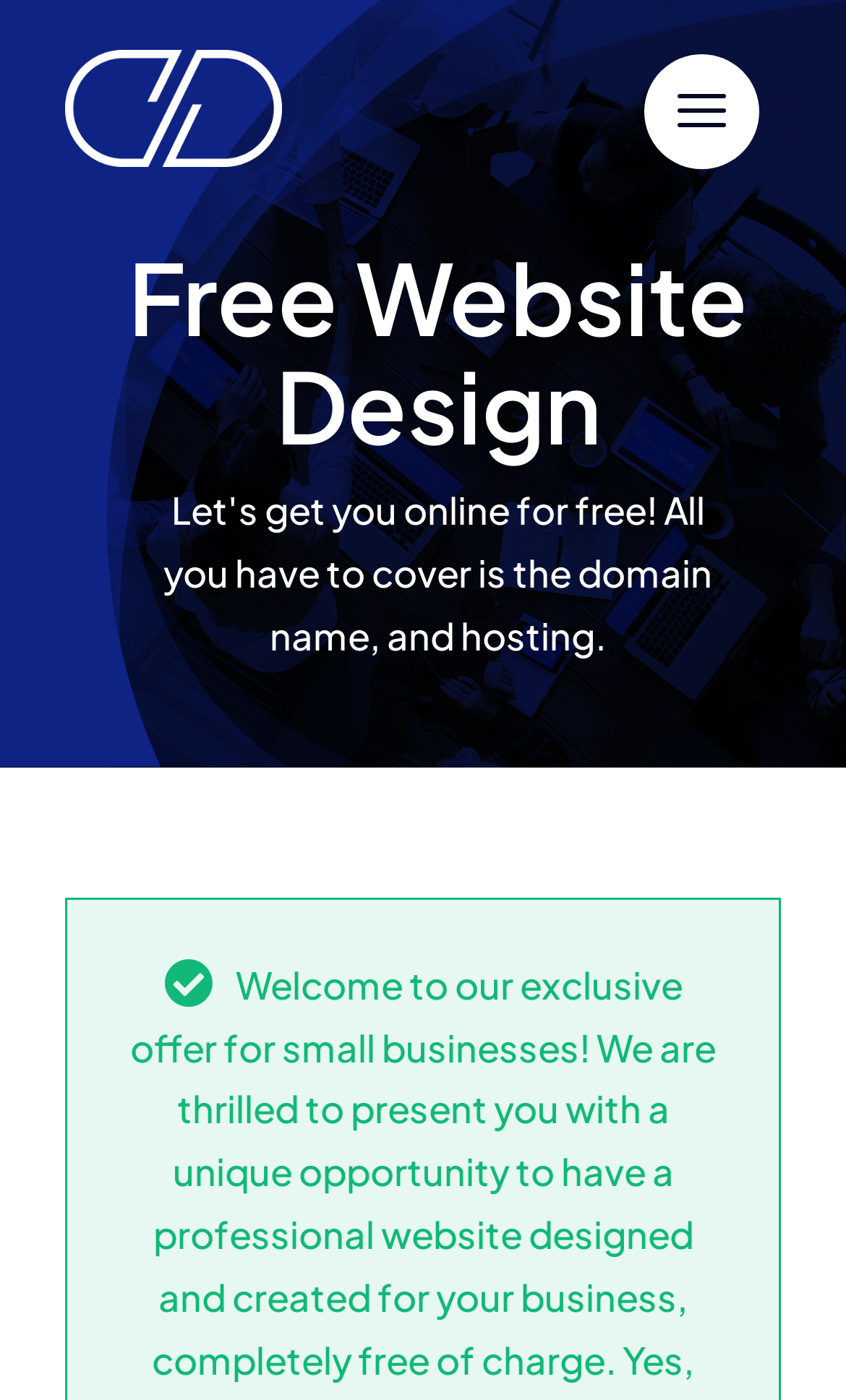Please extract the title of the webpage.

Free Website Design